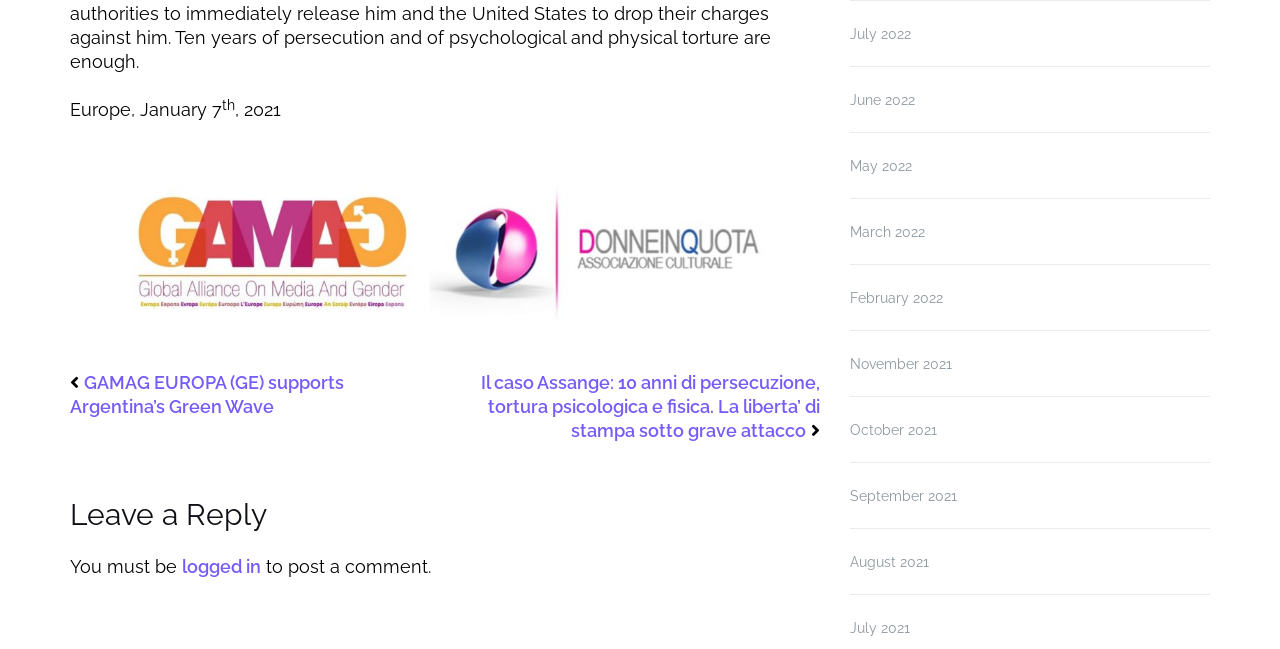Could you locate the bounding box coordinates for the section that should be clicked to accomplish this task: "Click on the link to view posts from November 2021".

[0.664, 0.548, 0.744, 0.573]